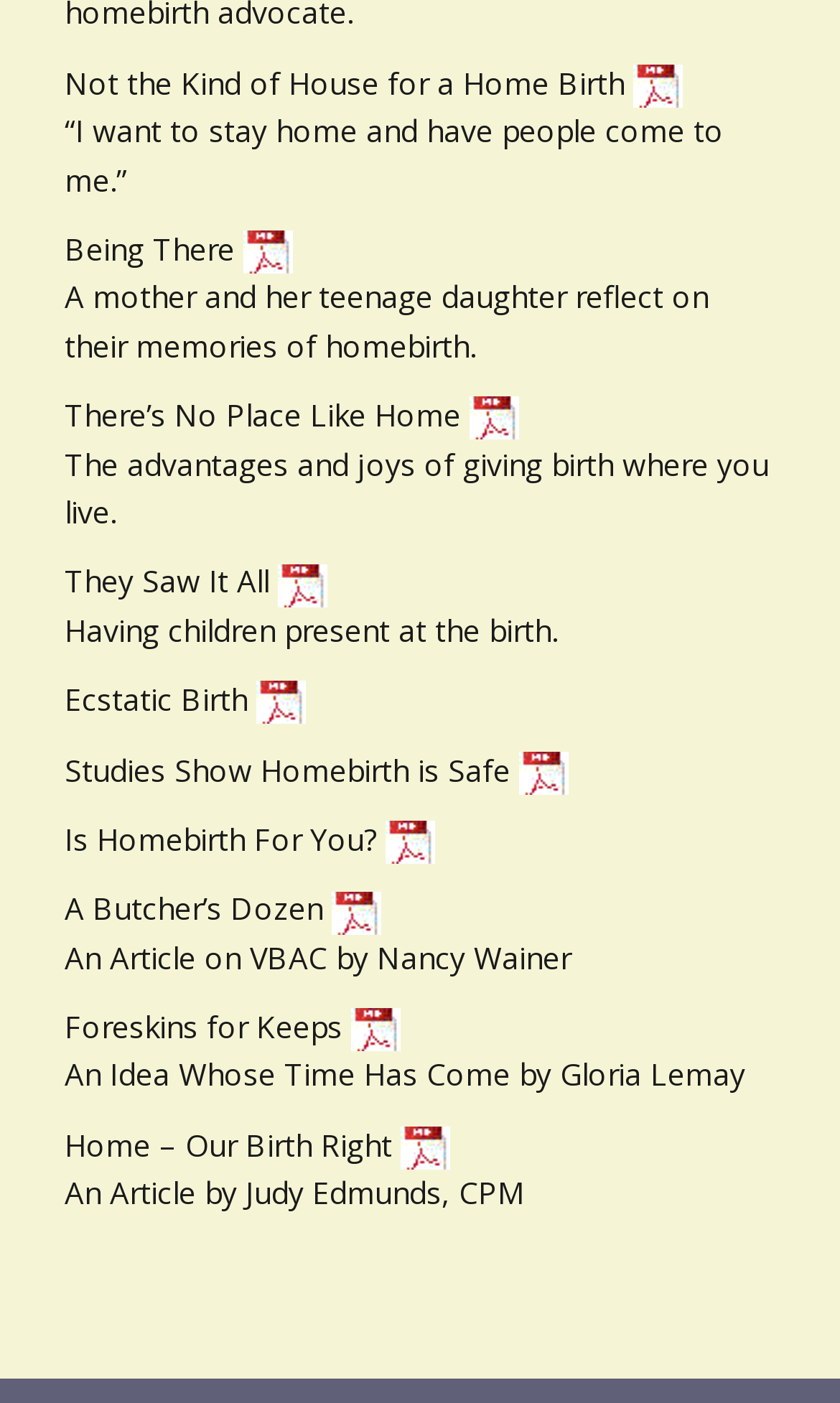Identify the bounding box for the UI element specified in this description: "parent_node: Ecstatic Birth". The coordinates must be four float numbers between 0 and 1, formatted as [left, top, right, bottom].

[0.305, 0.484, 0.364, 0.513]